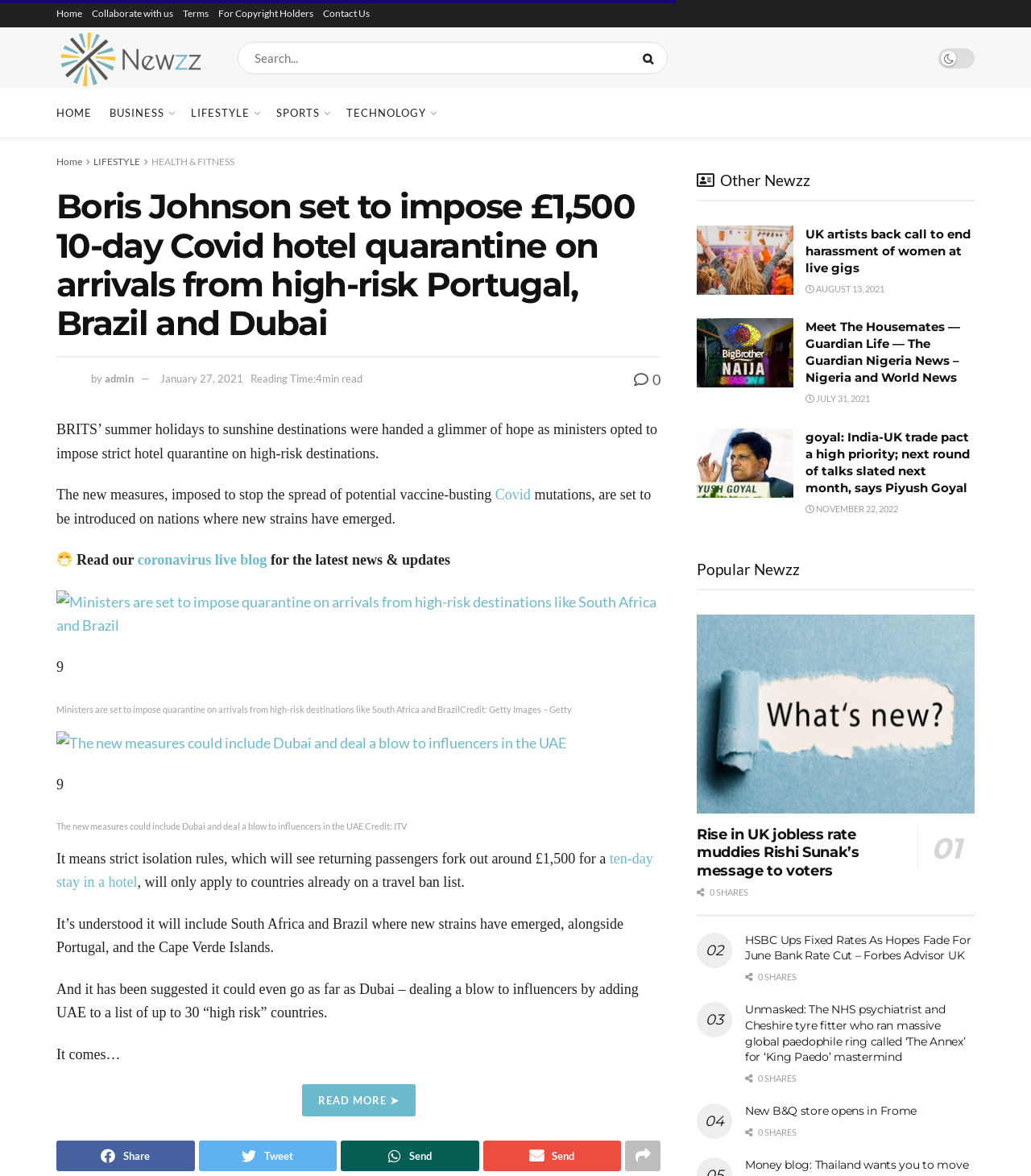What is the purpose of the new measures?
Please provide a comprehensive answer based on the details in the screenshot.

The article states that the new measures are imposed to stop the spread of potential vaccine-busting mutations, which is the reason behind the strict hotel quarantine on high-risk destinations.